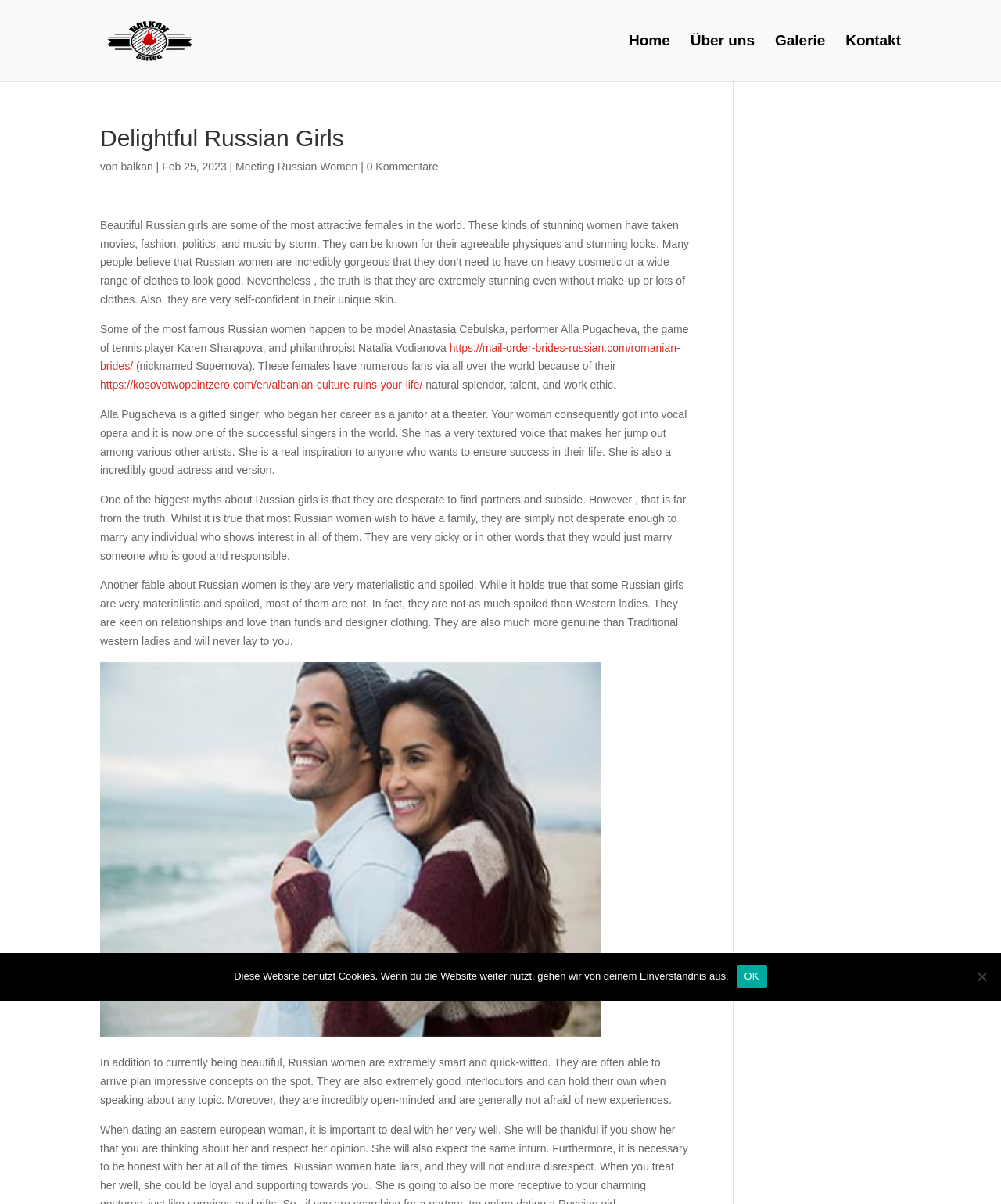Please identify the bounding box coordinates of the element's region that should be clicked to execute the following instruction: "Click the Galerie link". The bounding box coordinates must be four float numbers between 0 and 1, i.e., [left, top, right, bottom].

[0.774, 0.029, 0.825, 0.068]